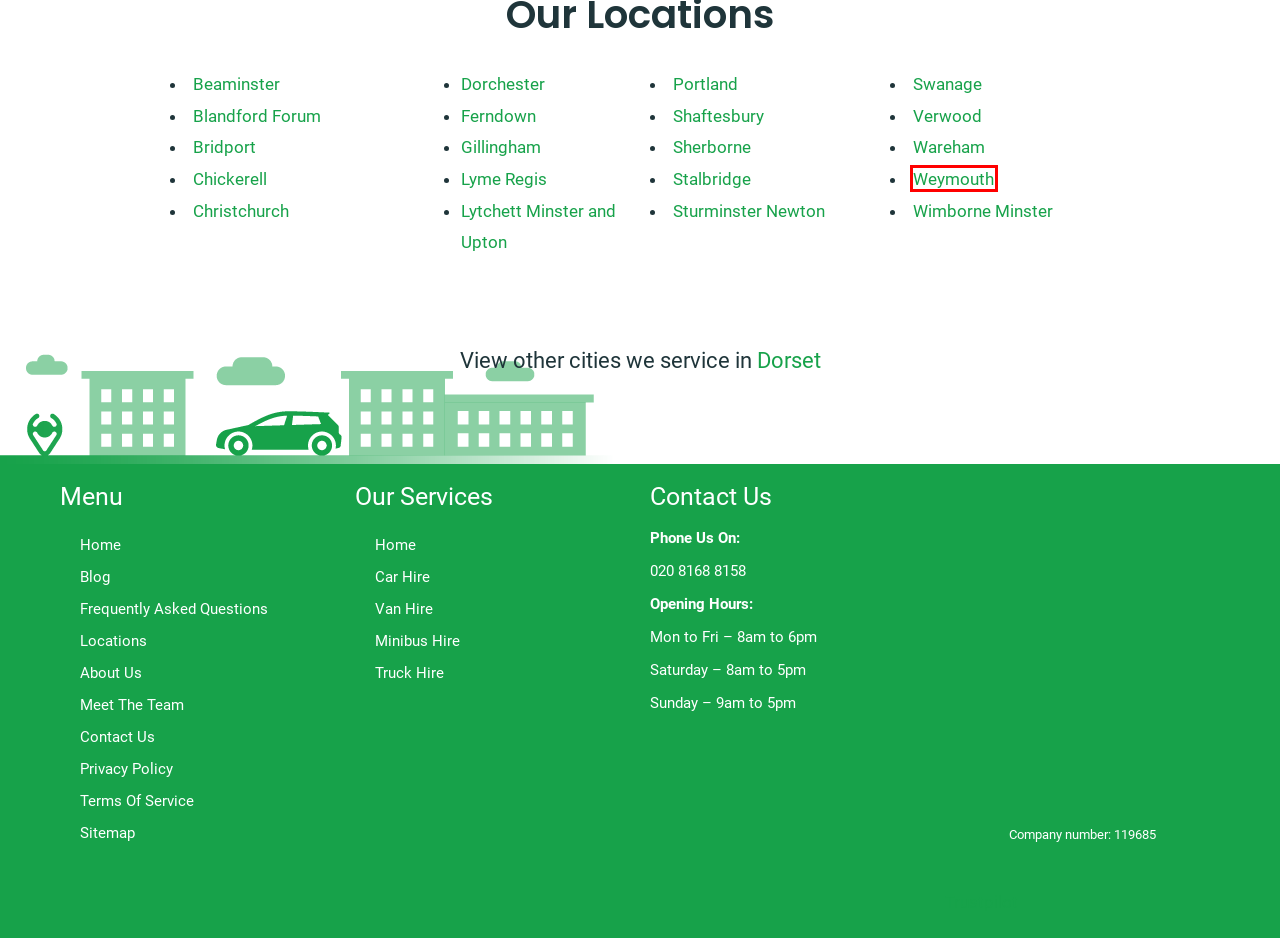Inspect the screenshot of a webpage with a red rectangle bounding box. Identify the webpage description that best corresponds to the new webpage after clicking the element inside the bounding box. Here are the candidates:
A. Locations - SDVH [Self Drive Vehicle Hire]
B. Sitemap - SDVH [Self Drive Vehicle Hire]
C. Privacy Policy - SDVH [Self Drive Vehicle Hire]
D. SDVH Car Hire Weymouth - Free Delivery & Collection
E. SDVH Truck & Lorry Hire UK | Moving House Rental [Book Now]
F. Meet The Team - SDVH [Self Drive Vehicle Hire]
G. SDVH Car Hire Sturminster Newton - Free Delivery & Collection
H. Terms Of Service - SDVH [Self Drive Vehicle Hire]

D